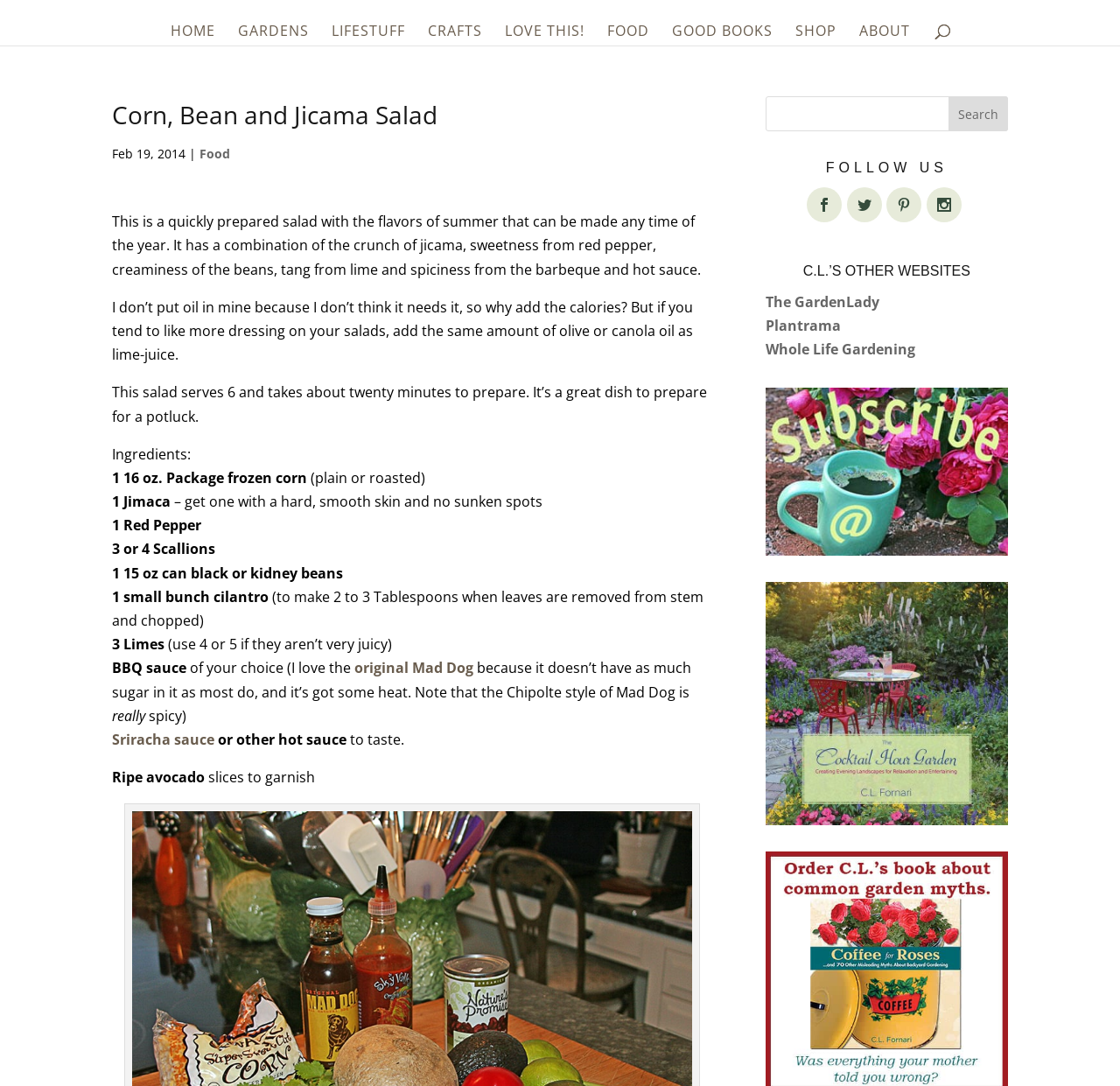Please pinpoint the bounding box coordinates for the region I should click to adhere to this instruction: "Subscribe to Coffee For Roses".

[0.683, 0.357, 0.9, 0.512]